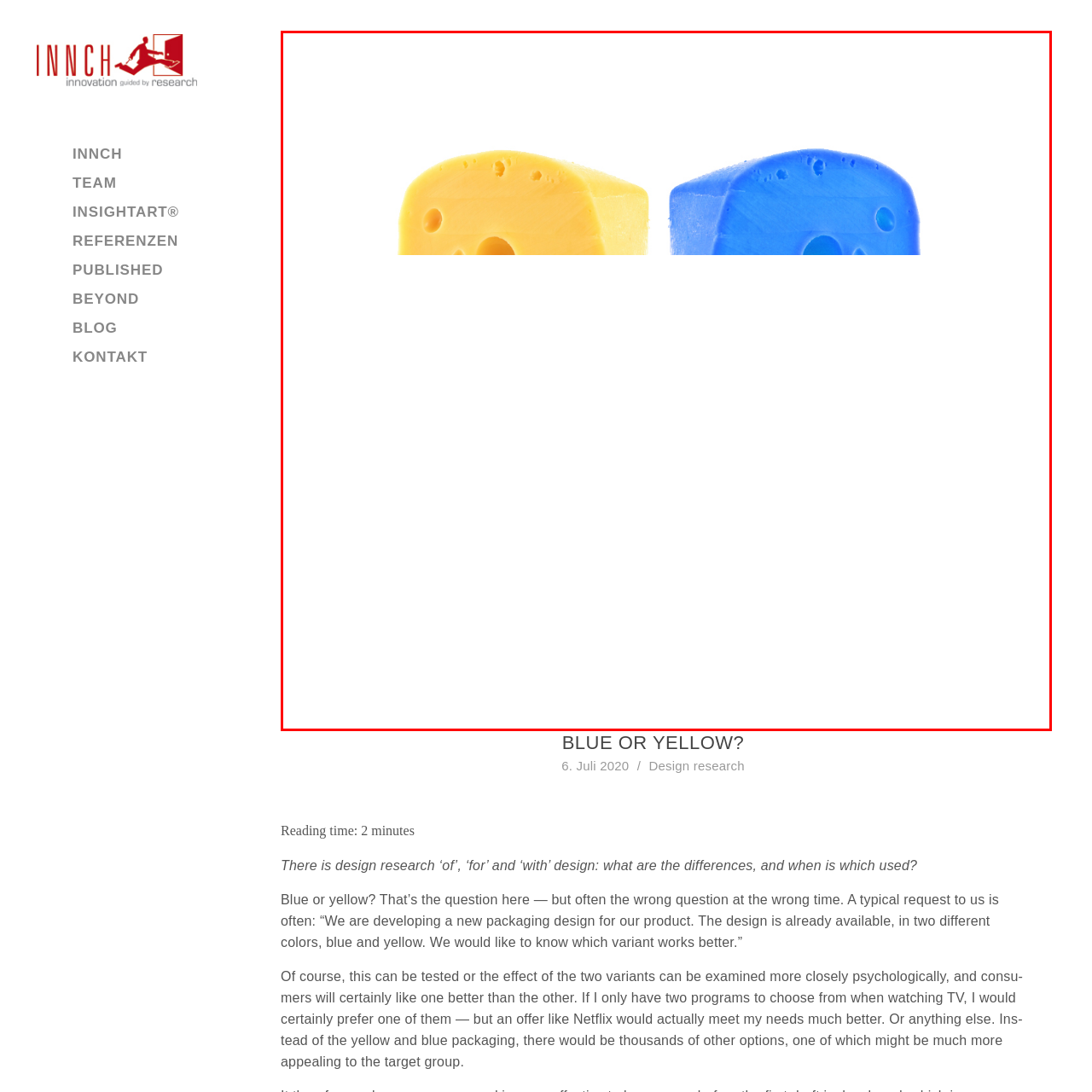Give a detailed account of the visual elements present in the image highlighted by the red border.

The image features two distinct pieces of cheese positioned side by side, showcasing a vibrant contrast between the two. On the left, there is a bright yellow cheese with a smooth surface and noticeable holes, characteristic of types like Gouda or Cheddar. On the right, a striking blue cheese presents a textured, uneven surface, which often suggests varieties such as Roquefort or Stilton. This juxtaposition invites viewers to contemplate the differences in flavor, texture, and potential culinary uses of these two types of cheese, prompting questions about preferences and pairings. The visual emphasis on color serves as a playful reminder of the ongoing discussions in design research, such as the importance of color perception and consumer choices in packaging.